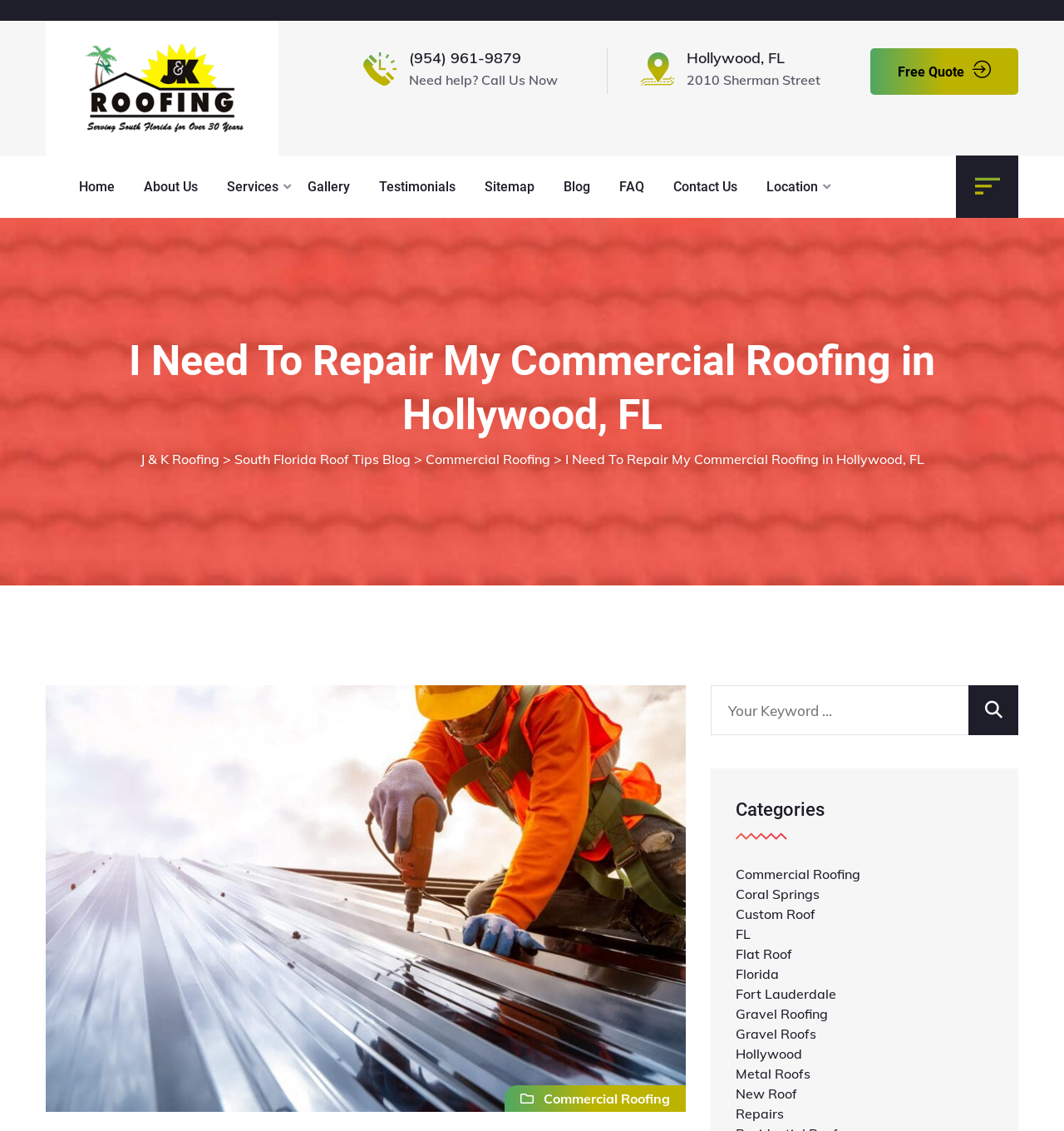What is the phone number on the top right?
Please provide a comprehensive answer to the question based on the webpage screenshot.

I found the phone number by looking at the top right section of the webpage, where I saw a heading element with the text '(954) 961-9879'.